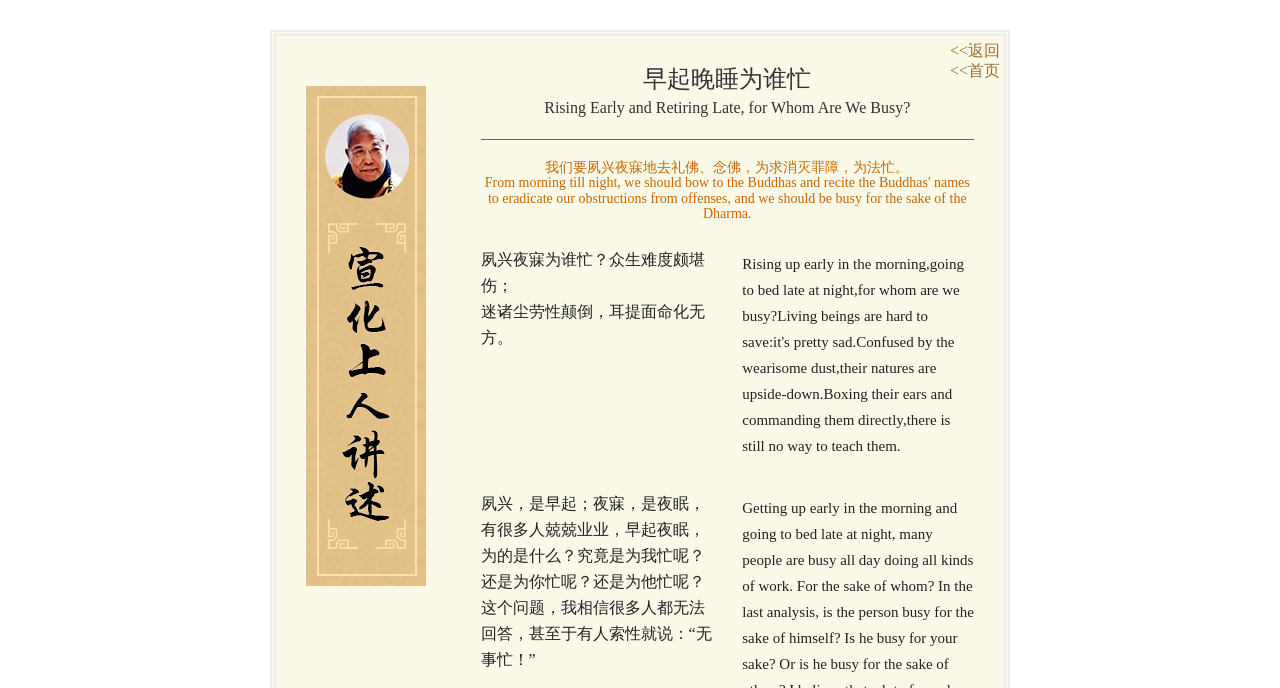Return the bounding box coordinates of the UI element that corresponds to this description: "<<首页". The coordinates must be given as four float numbers in the range of 0 and 1, [left, top, right, bottom].

[0.742, 0.087, 0.781, 0.12]